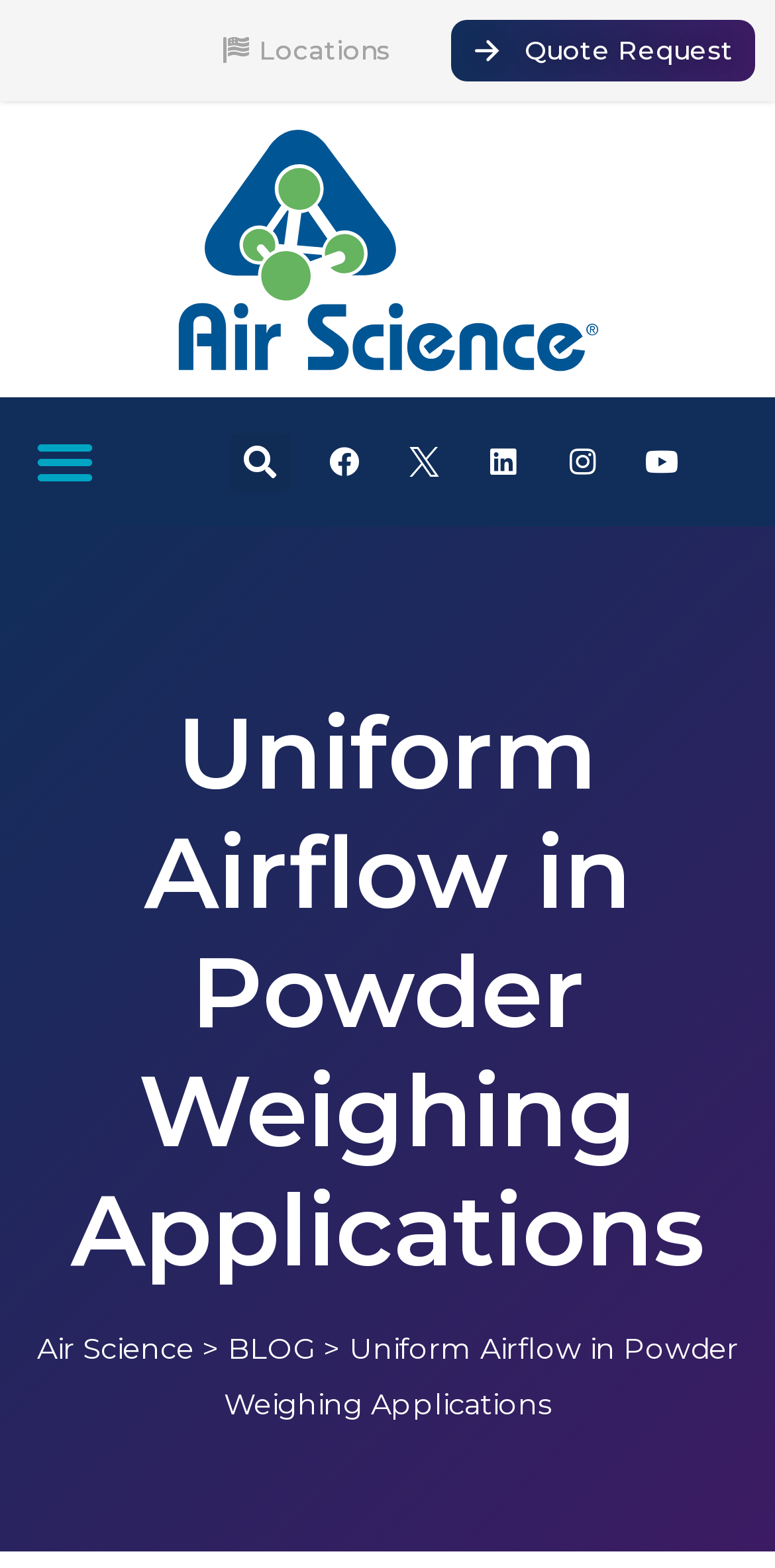What is the company name on the webpage?
Using the image as a reference, deliver a detailed and thorough answer to the question.

I found the company name 'Air Science' by looking at the link with the text 'Air Science' at the top of the webpage, which is also accompanied by an image with the same name.